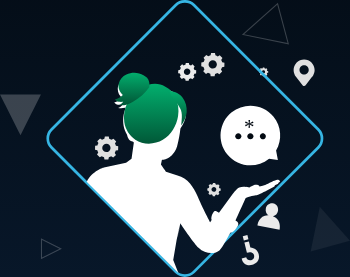Give a short answer using one word or phrase for the question:
What do the gears represent?

Mechanics or processes